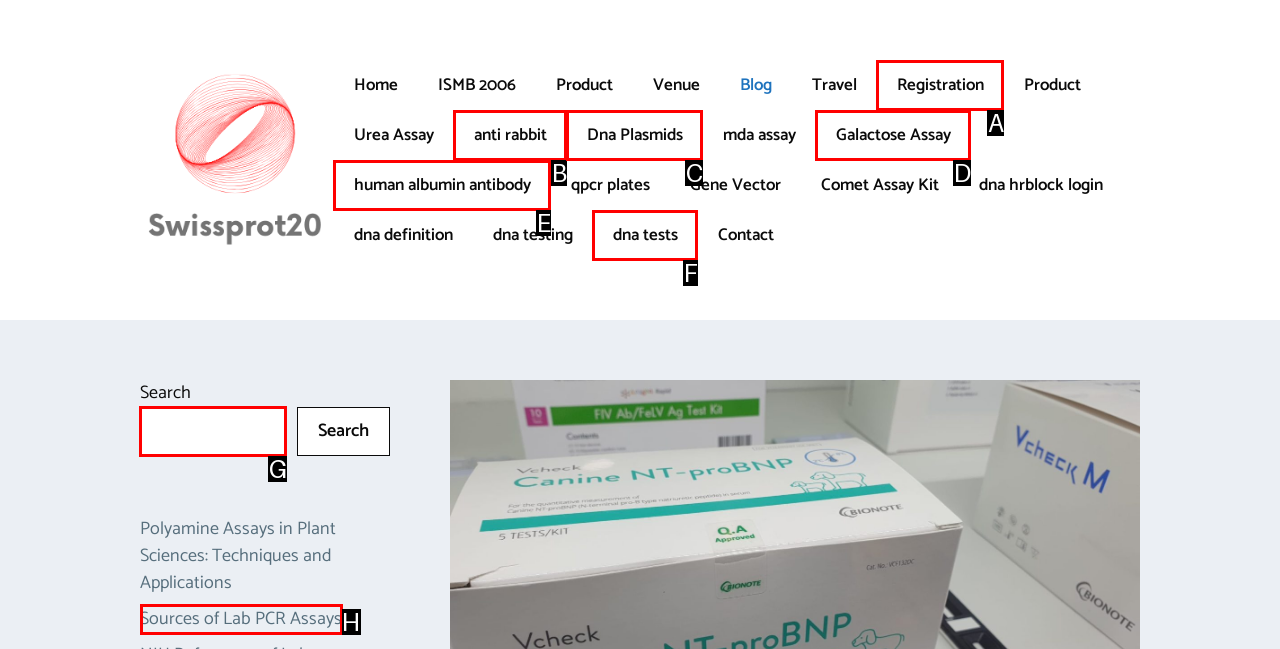Tell me which one HTML element you should click to complete the following task: Search for something
Answer with the option's letter from the given choices directly.

G